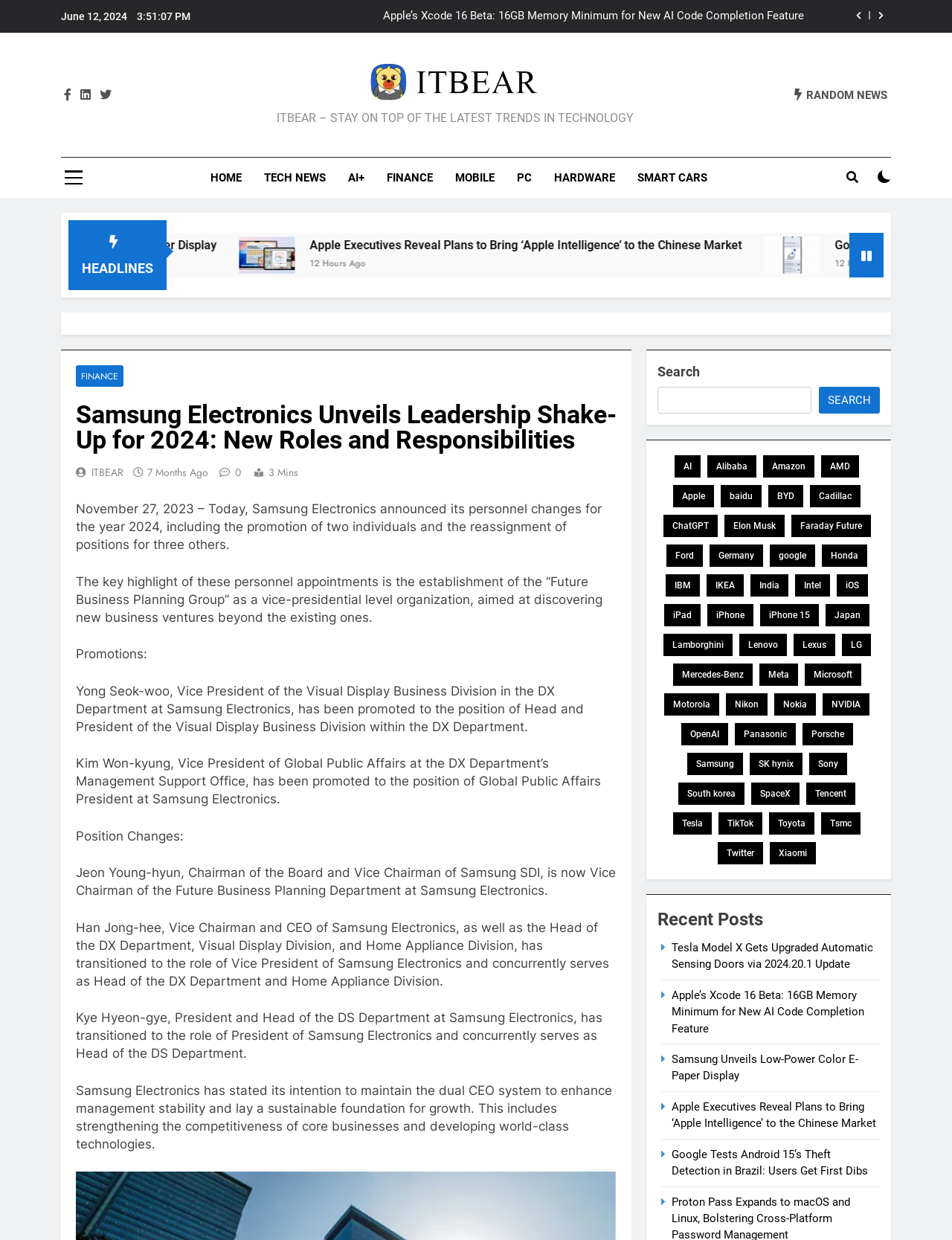Find the bounding box coordinates for the area you need to click to carry out the instruction: "Learn about Melanocortin (MC) Receptors". The coordinates should be four float numbers between 0 and 1, indicated as [left, top, right, bottom].

None